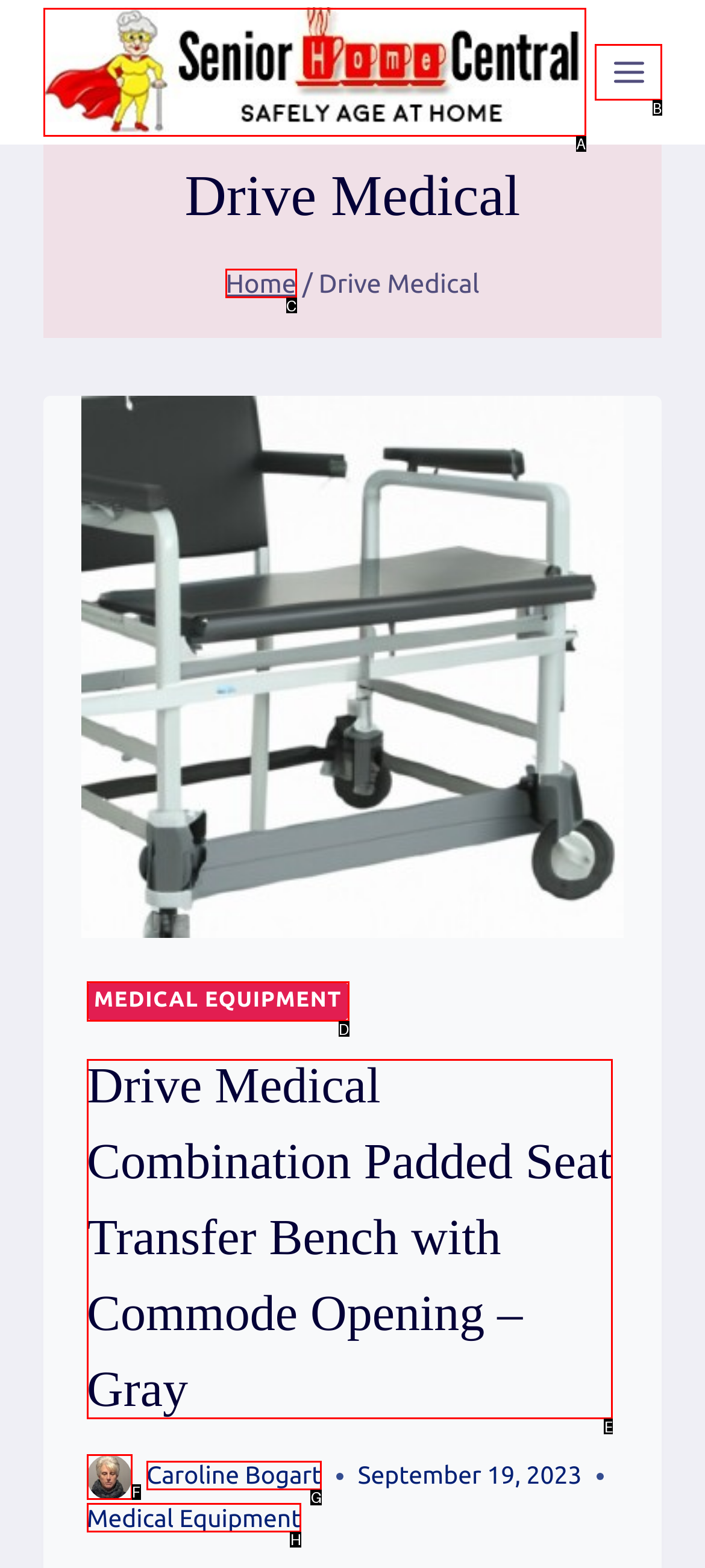Determine which letter corresponds to the UI element to click for this task: Click the 'Age safely at home' link
Respond with the letter from the available options.

A